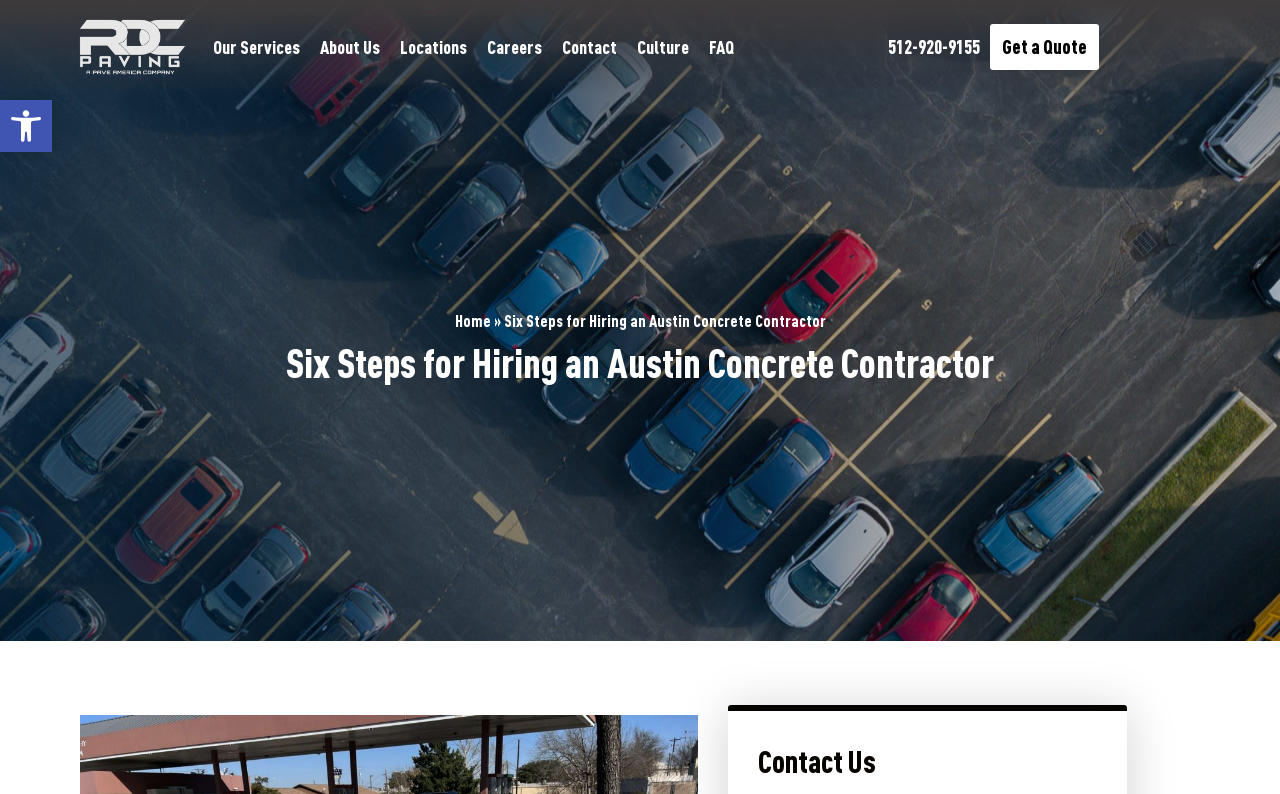Provide a brief response in the form of a single word or phrase:
What is the phone number on the webpage?

512-920-9155